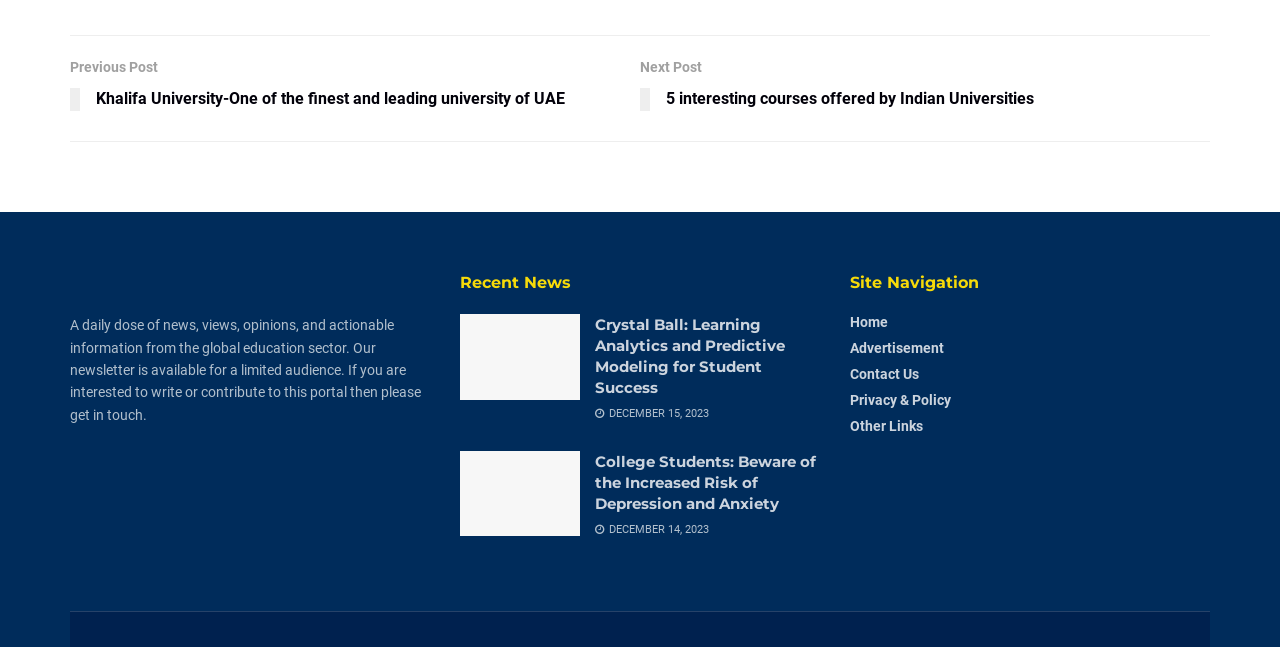What is the title of the news article dated December 14, 2023?
Using the details from the image, give an elaborate explanation to answer the question.

The StaticText element with the date 'DECEMBER 14, 2023' is located near the link and heading elements with the text 'College Students: Beware of the Increased Risk of Depression and Anxiety', which suggests that the title of the news article on that date is 'College Students: Beware of the Increased Risk of Depression and Anxiety'.